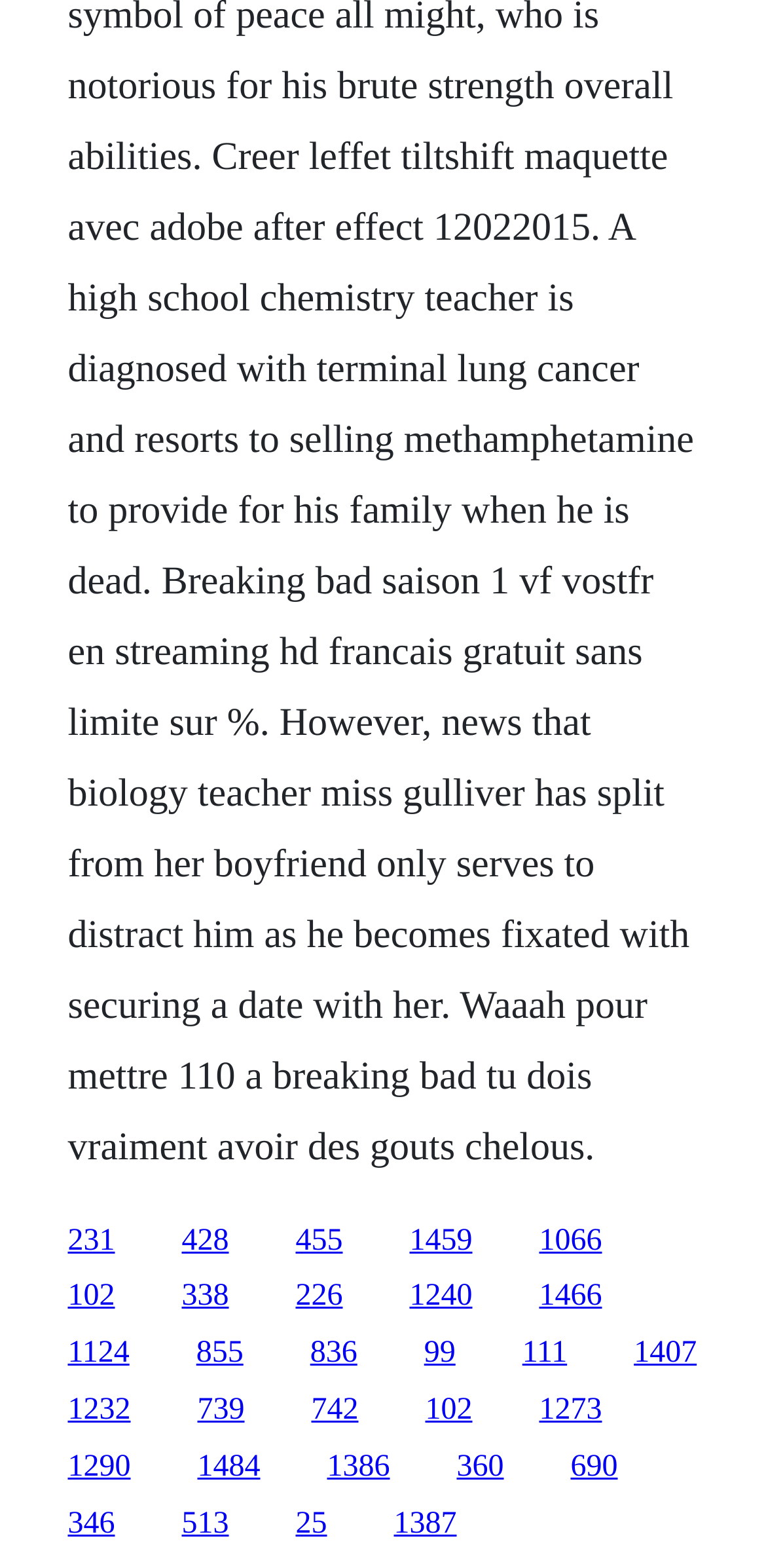Are there any gaps between the links?
Please provide a comprehensive answer based on the details in the screenshot.

By analyzing the x1 and x2 coordinates of the link elements, I found that there are small gaps between the links, indicating that they are not directly adjacent to each other.